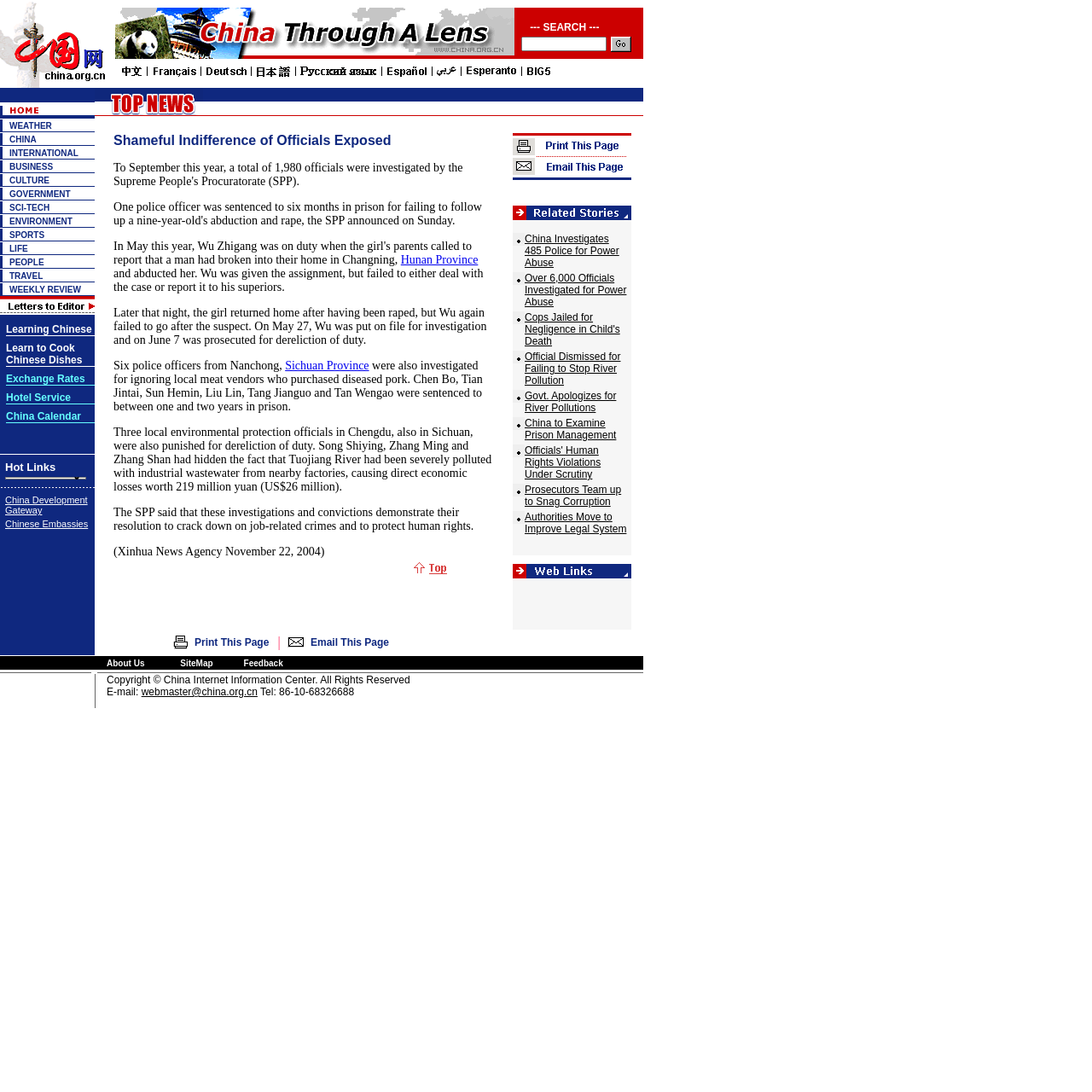Please determine the bounding box coordinates of the section I need to click to accomplish this instruction: "Enter text in the search box".

[0.477, 0.033, 0.556, 0.046]